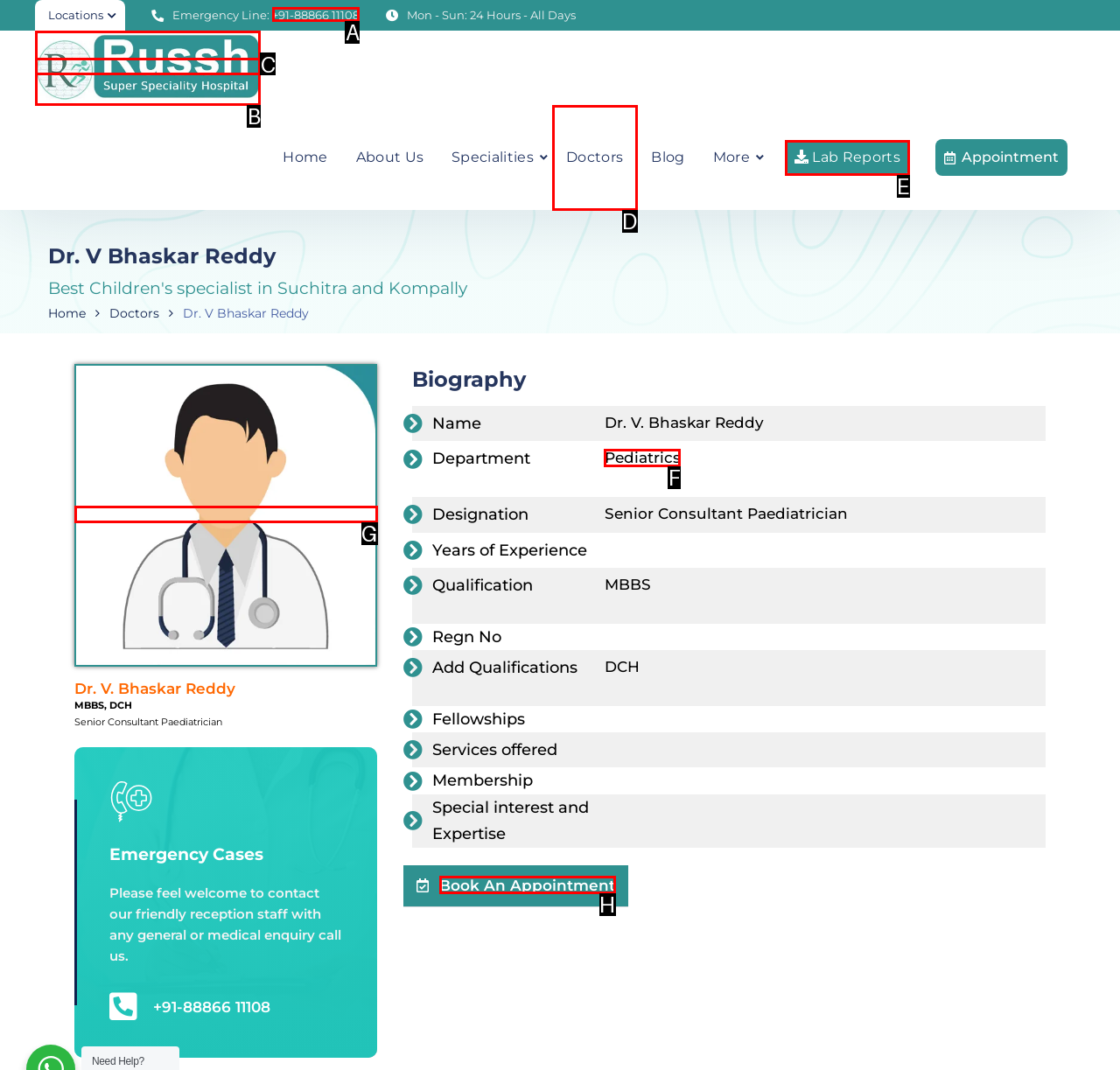Identify the correct HTML element to click to accomplish this task: Call the emergency line
Respond with the letter corresponding to the correct choice.

A